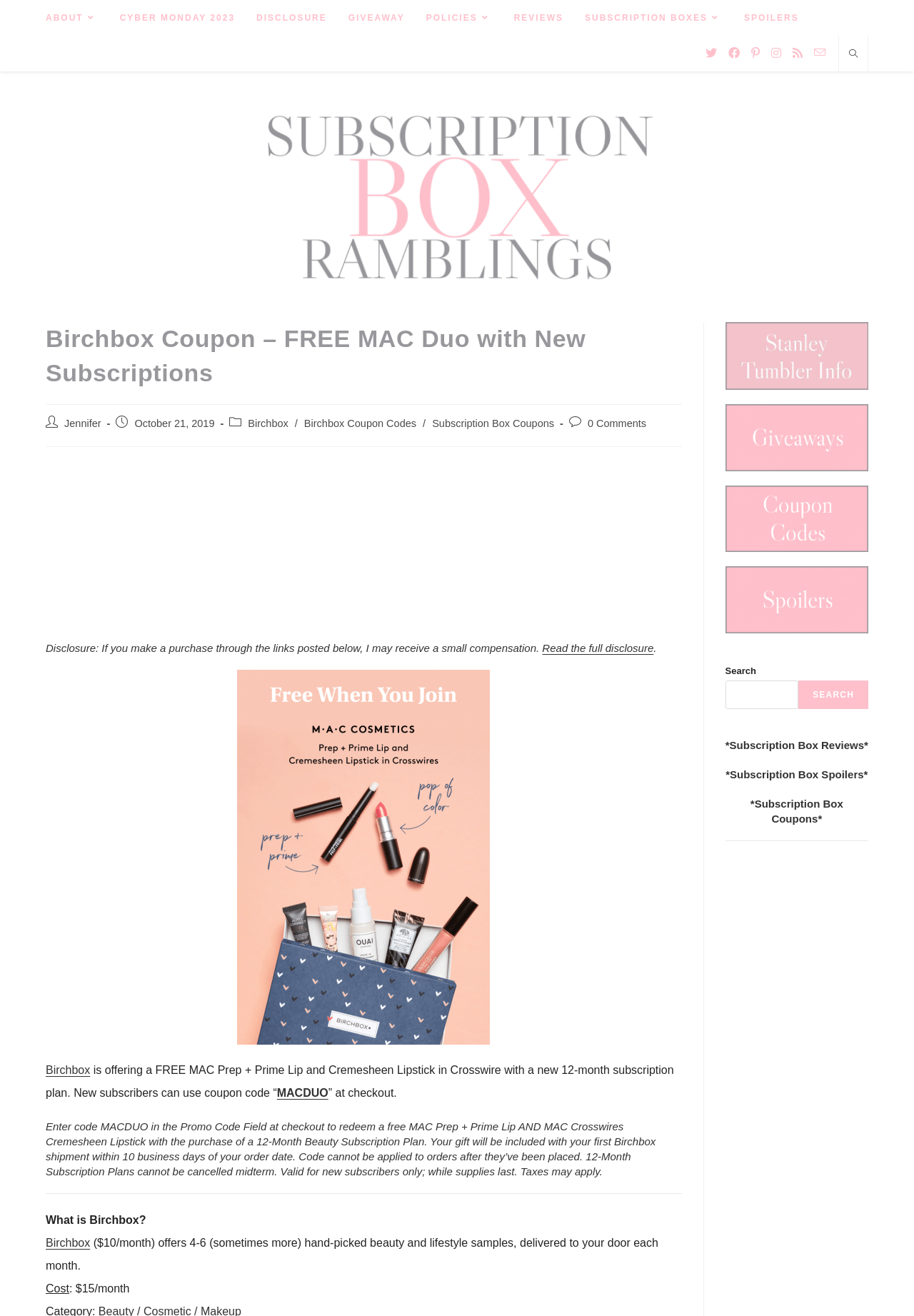Locate the bounding box coordinates of the clickable area needed to fulfill the instruction: "Enter code in the promo code field".

[0.303, 0.826, 0.359, 0.835]